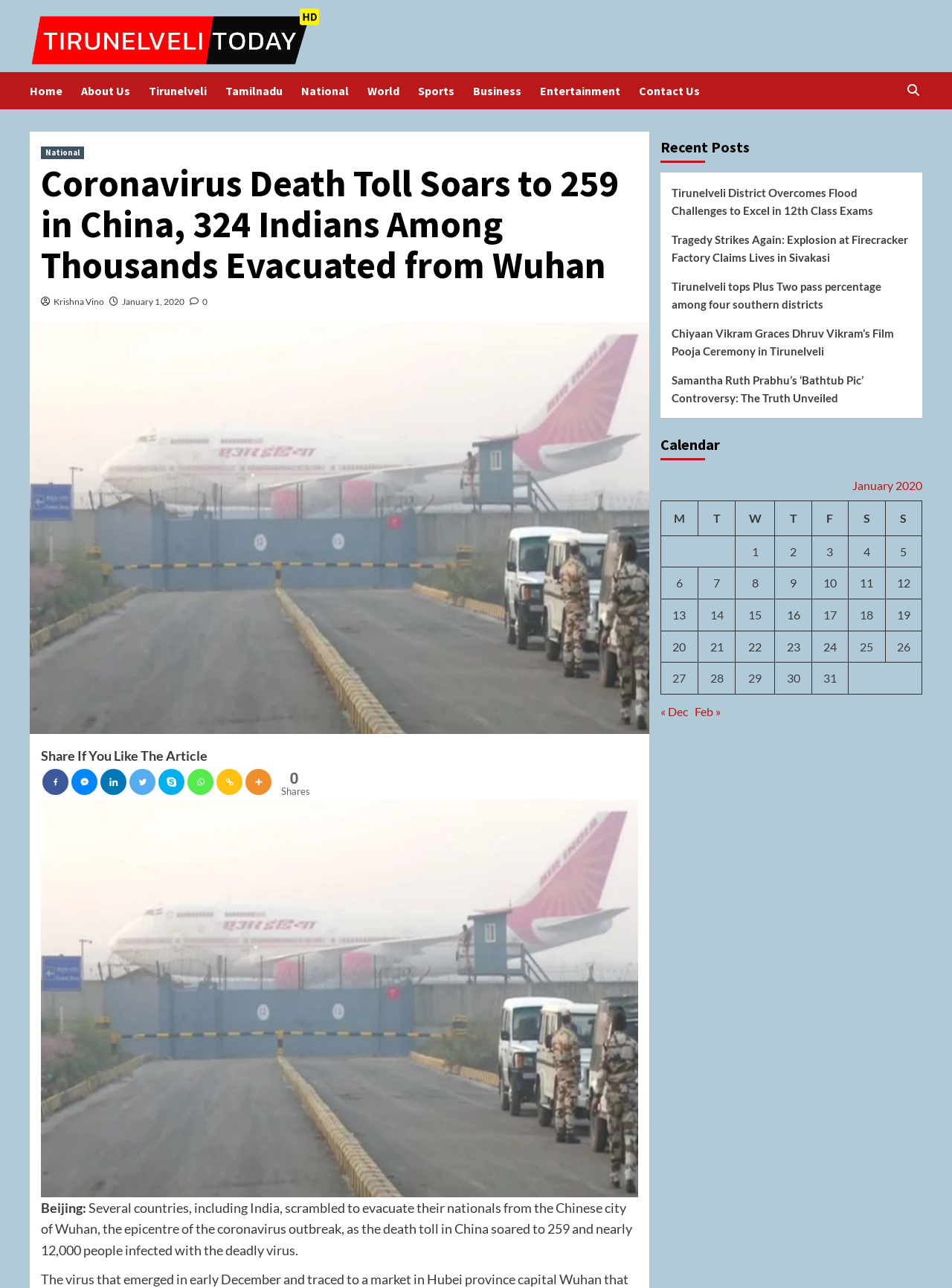How many social media sharing options are available?
Respond to the question with a well-detailed and thorough answer.

I counted the number of social media sharing options available below the article, which includes Facebook, Facebook Messenger, Linkedin, Twitter, Skype, Whatsapp, Copy Link, and More.